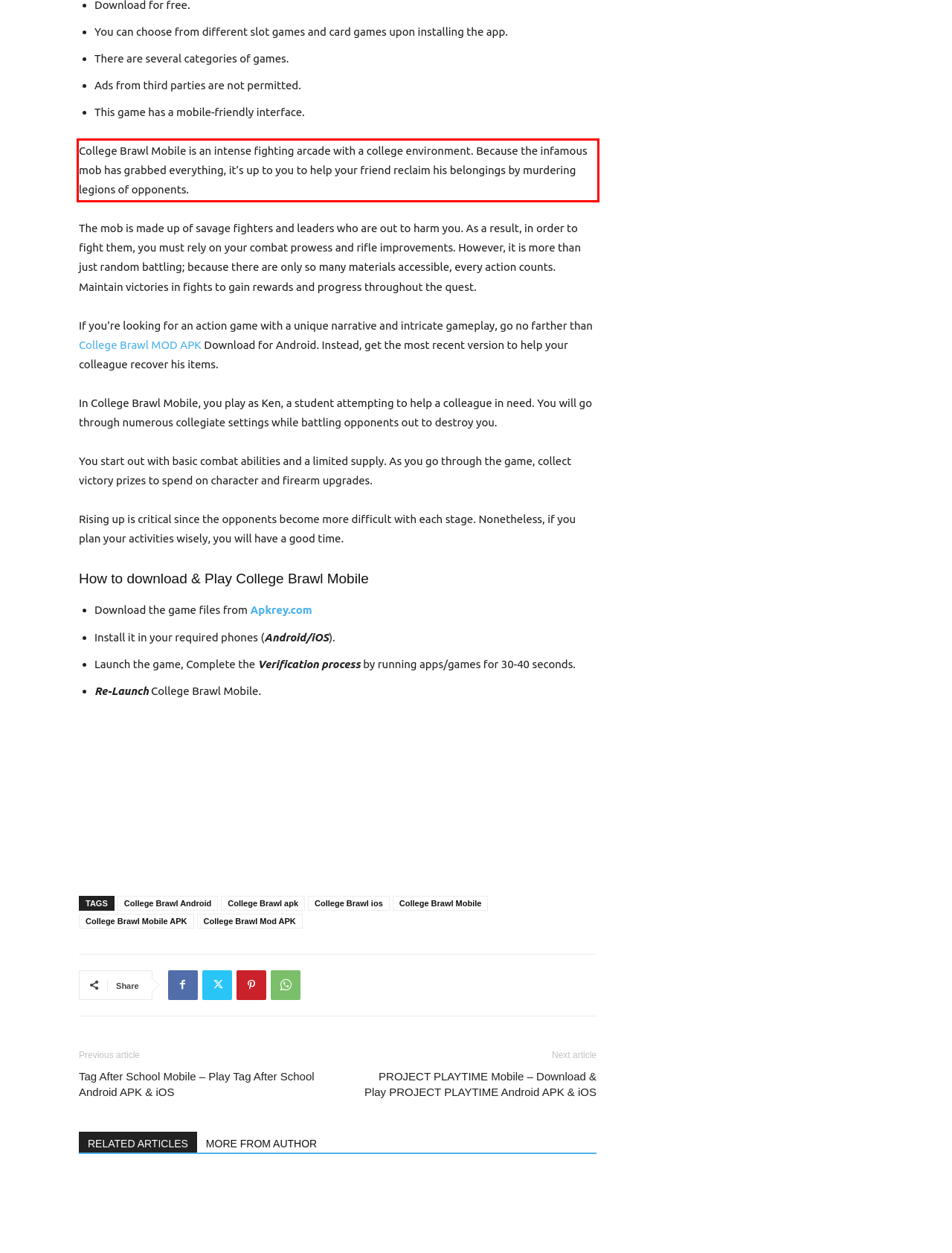Please examine the screenshot of the webpage and read the text present within the red rectangle bounding box.

College Brawl Mobile is an intense fighting arcade with a college environment. Because the infamous mob has grabbed everything, it’s up to you to help your friend reclaim his belongings by murdering legions of opponents.